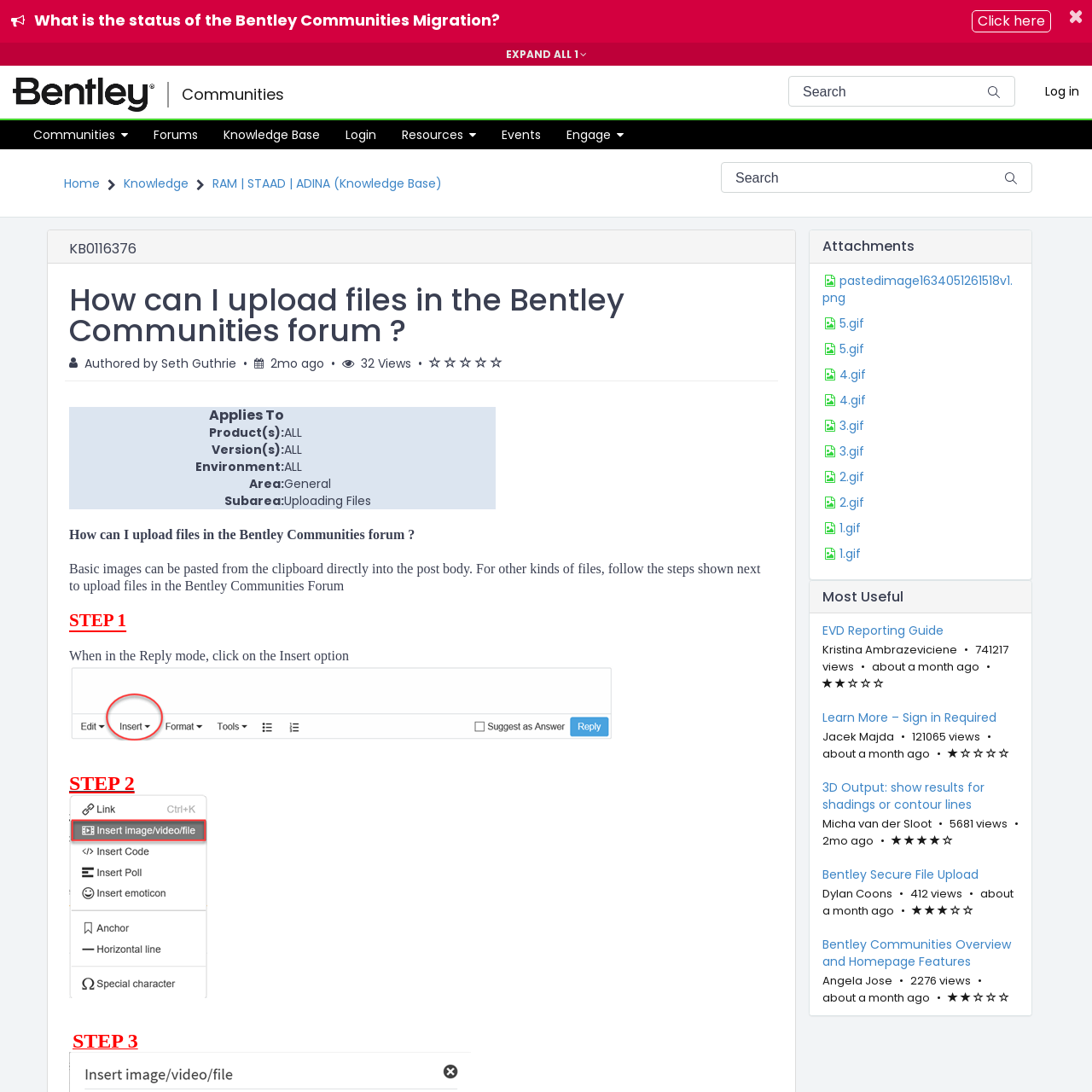Who authored the article?
Give a comprehensive and detailed explanation for the question.

The article was authored by Seth Guthrie, as indicated by the 'Authored by' section on the webpage.